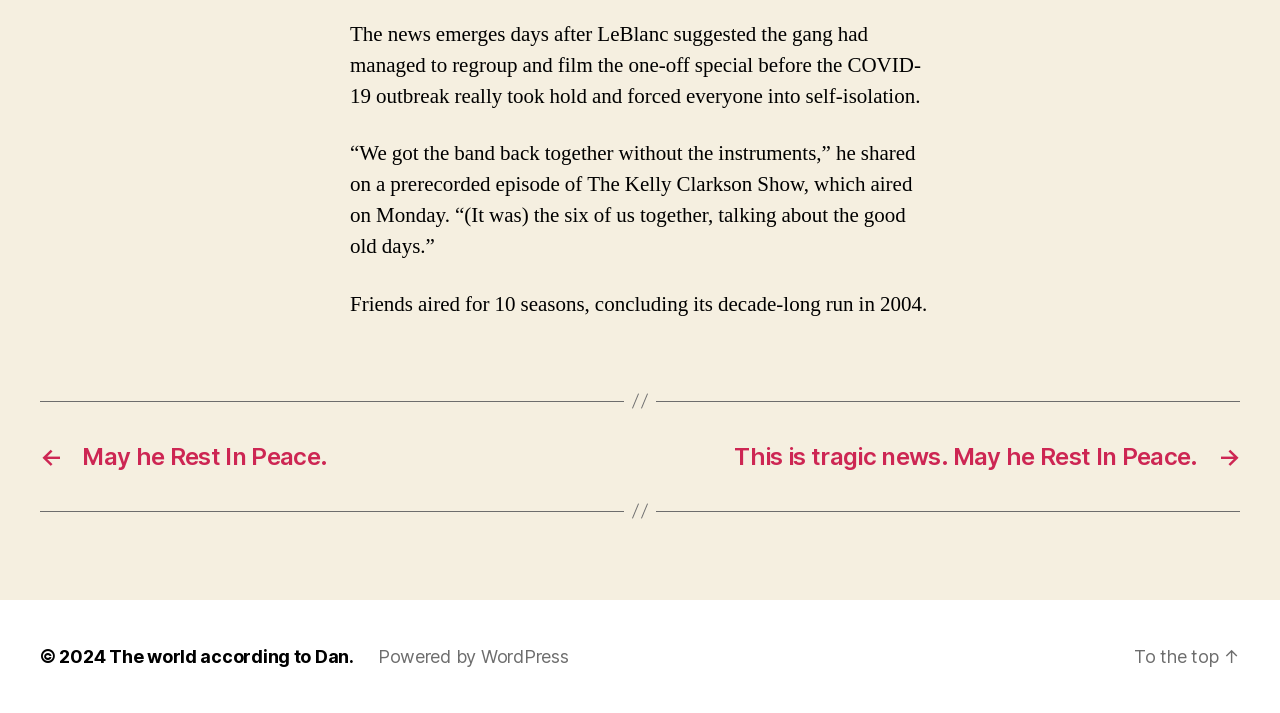What is the purpose of the link 'To the top'?
Please utilize the information in the image to give a detailed response to the question.

The link 'To the top' is likely used to allow users to quickly scroll back to the top of the webpage, based on its position at the bottom of the page and its text content.